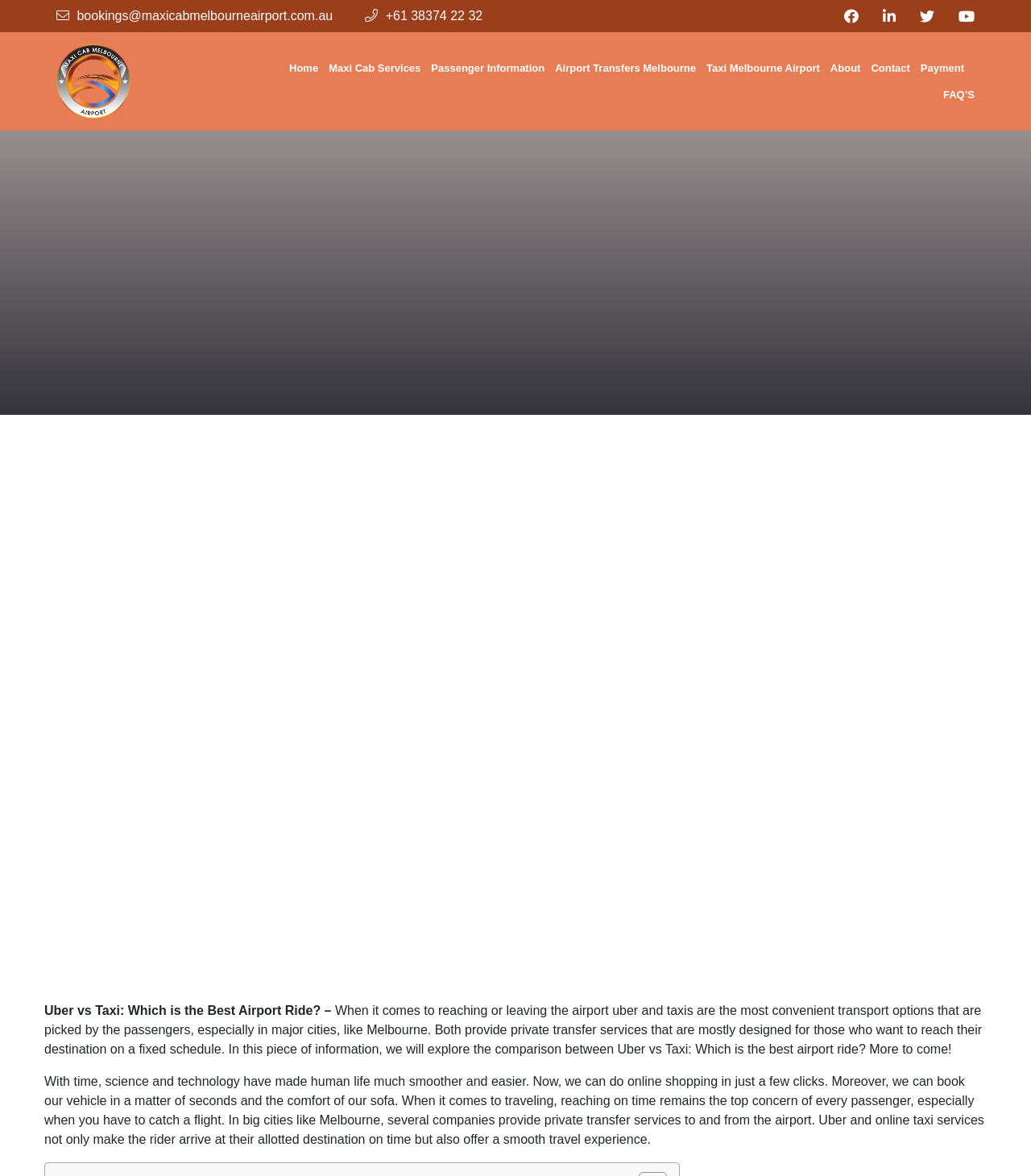Kindly determine the bounding box coordinates of the area that needs to be clicked to fulfill this instruction: "Click the 'Home' link at the top".

[0.055, 0.038, 0.26, 0.101]